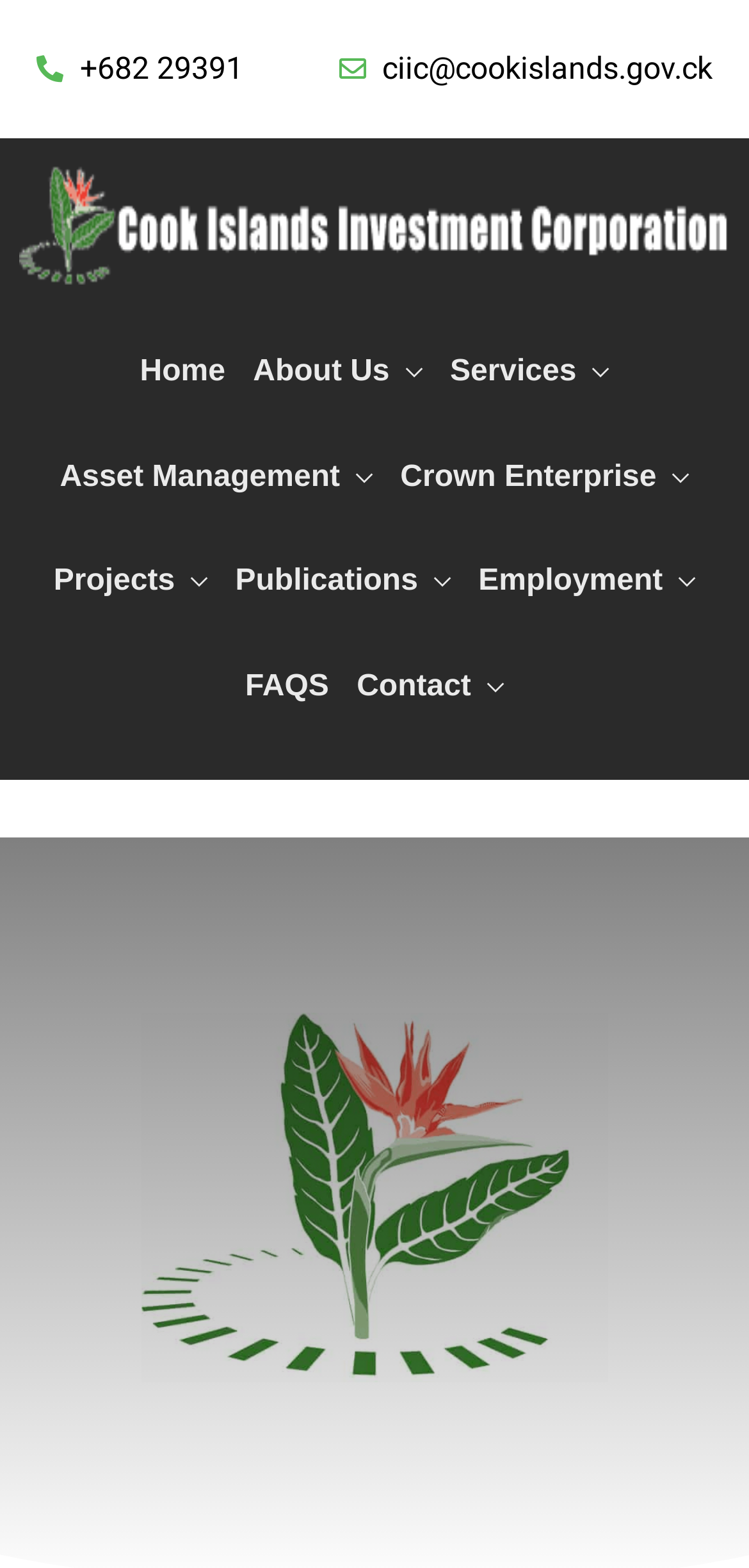Provide the bounding box coordinates for the UI element described in this sentence: "Arutanga Harbour Project". The coordinates should be four float values between 0 and 1, i.e., [left, top, right, bottom].

[0.11, 0.447, 0.561, 0.48]